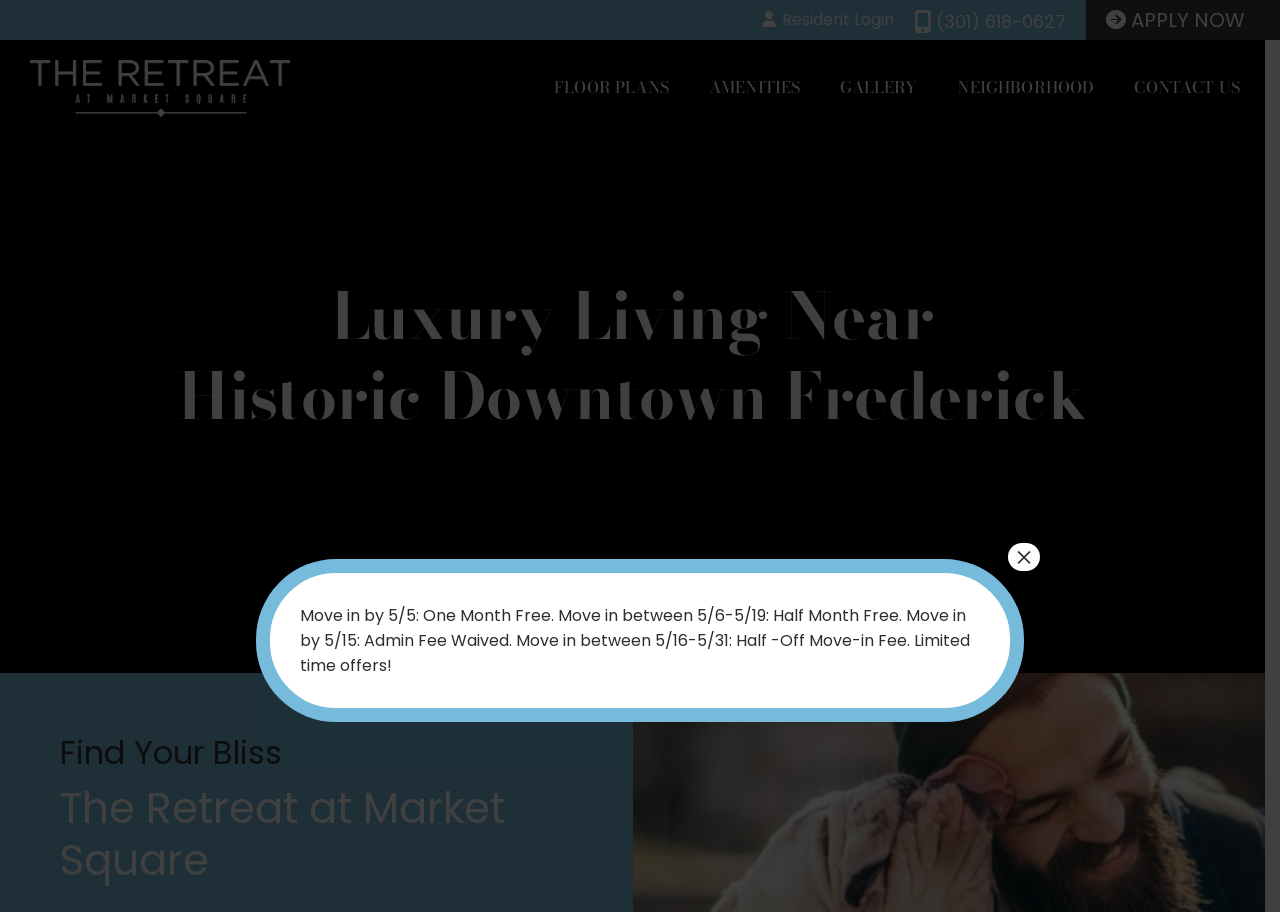Illustrate the webpage thoroughly, mentioning all important details.

The webpage is about The Retreat at Market Square, a luxury living community near historic downtown Frederick. At the top left, there is a navigation menu with links to "Floor Plans", "Amenities", "Gallery", "Neighborhood", and "Contact Us". Below this menu, there is a prominent link to "APPLY NOW" with an icon. 

On the top right, there are three links: "Resident Login", a phone number "(301) 618-0627", and another "APPLY NOW" link. 

The main content area has a large heading that reads "Luxury Living Near Historic Downtown Frederick". Below this heading, there is an image with the text "The Retreat at Market Square". 

Further down, there are five links to "FLOOR PLANS", "AMENITIES", "GALLERY", "NEIGHBORHOOD", and "CONTACT US", which are likely a secondary navigation menu. 

The main content area also features a heading that reads "Find Your Bliss" and another heading that reads "The Retreat at Market Square". 

There is a prominent promotion banner that takes up a significant portion of the page, announcing limited-time offers for new residents, including discounts on move-in fees and rent. This banner has a "Close" button at the top right corner.